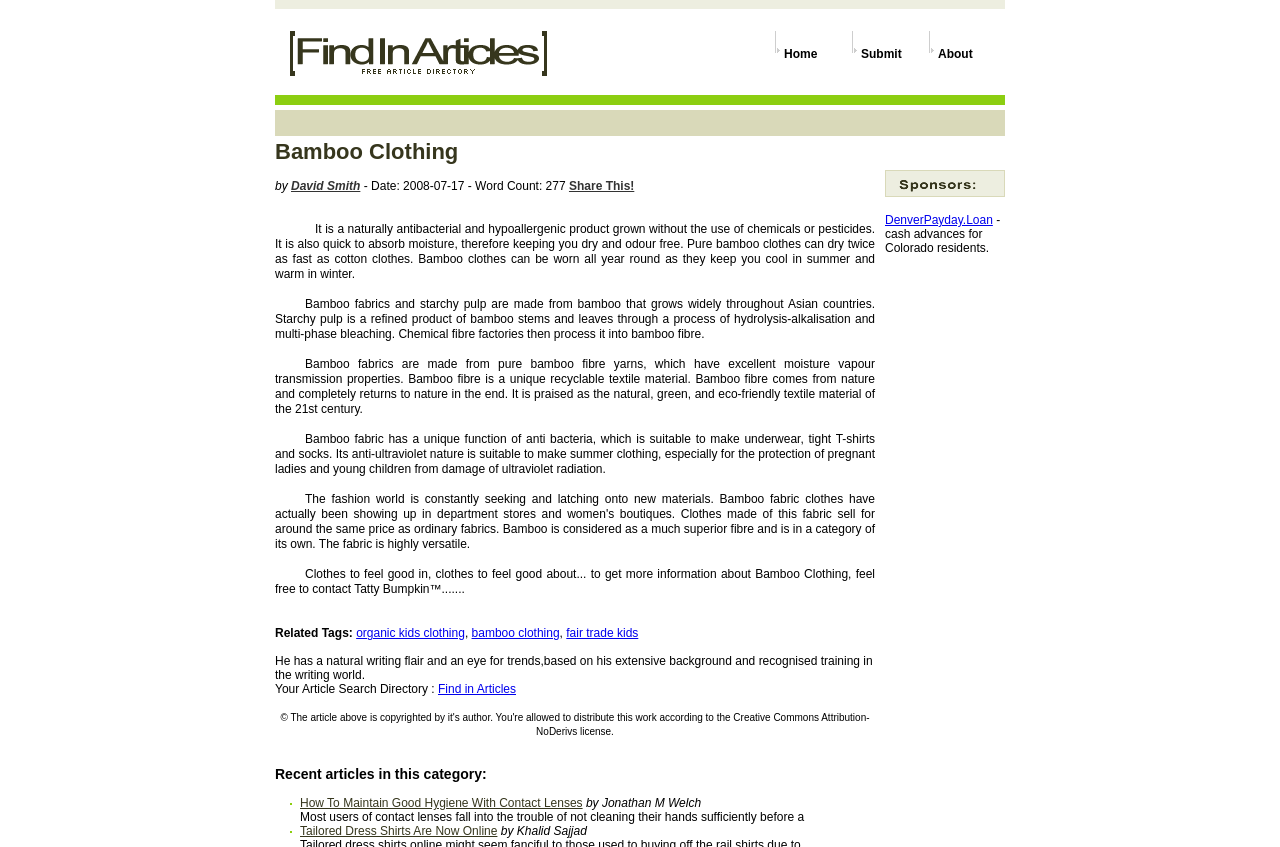Locate the bounding box coordinates of the area that needs to be clicked to fulfill the following instruction: "Find articles in the directory". The coordinates should be in the format of four float numbers between 0 and 1, namely [left, top, right, bottom].

[0.342, 0.805, 0.403, 0.822]